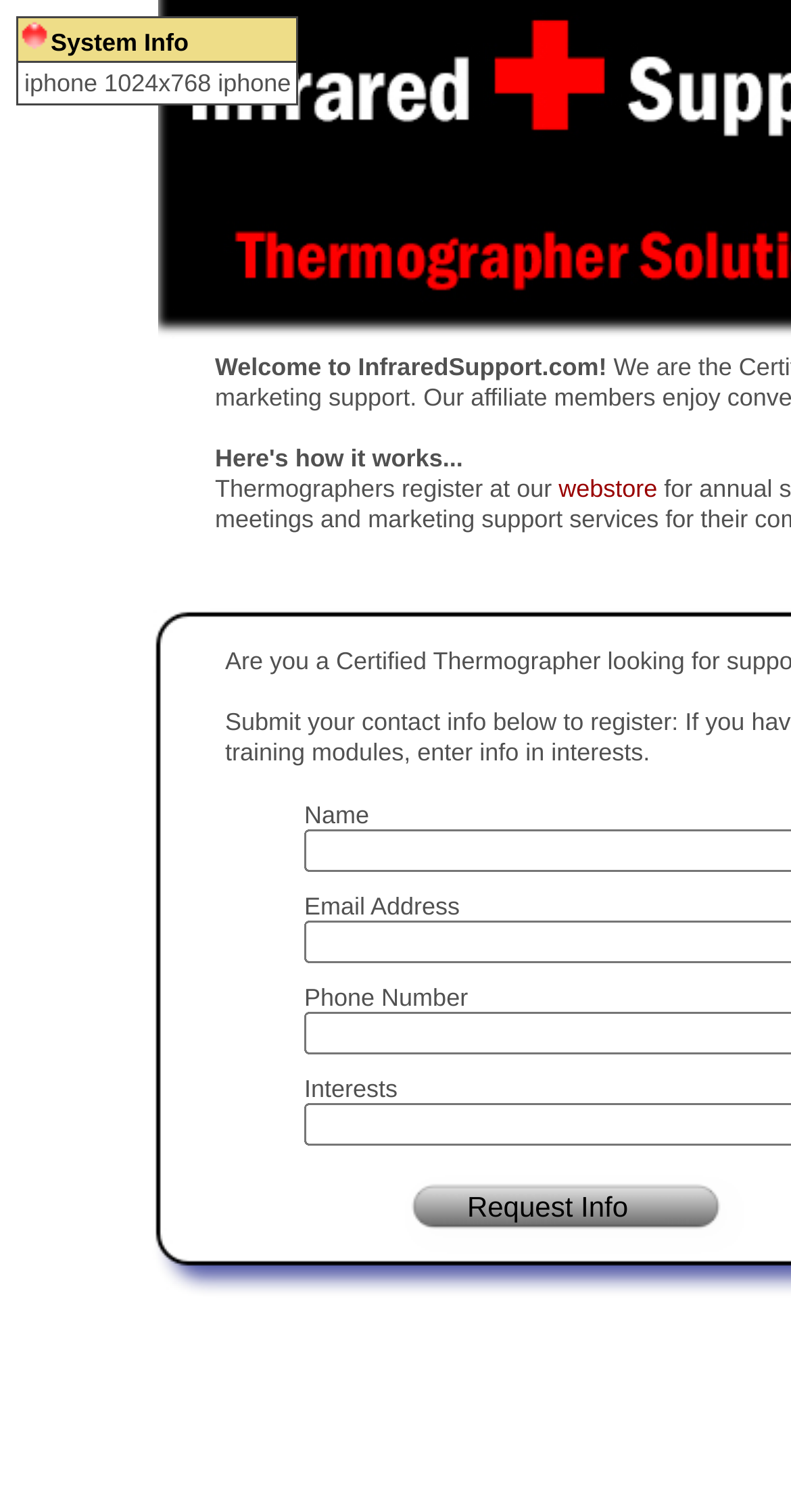Extract the bounding box coordinates of the UI element described: "parent_node: System Info title="close window"". Provide the coordinates in the format [left, top, right, bottom] with values ranging from 0 to 1.

[0.023, 0.012, 0.064, 0.034]